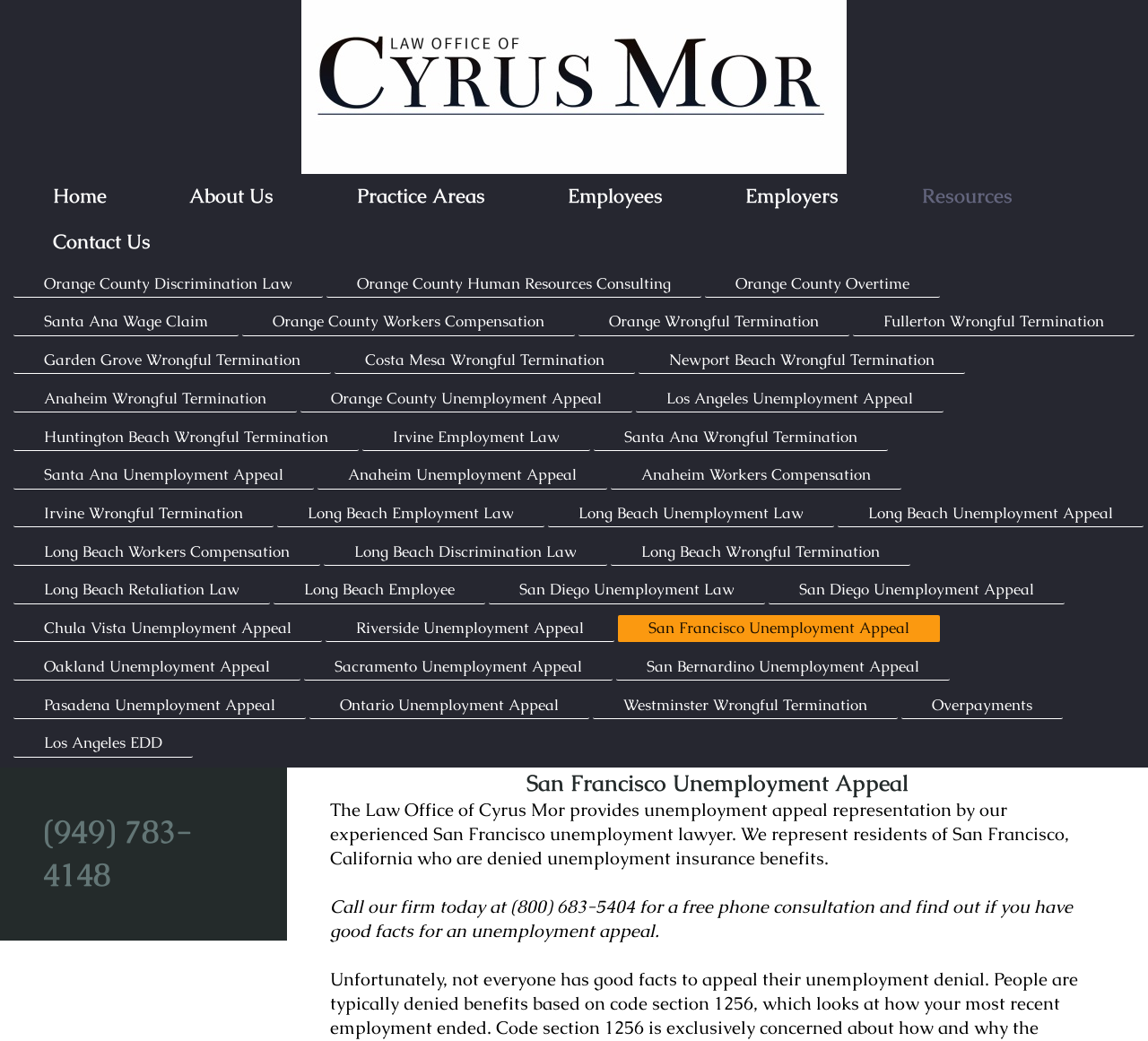What is the phone number for a free consultation?
Based on the image, give a one-word or short phrase answer.

(800) 683-5404